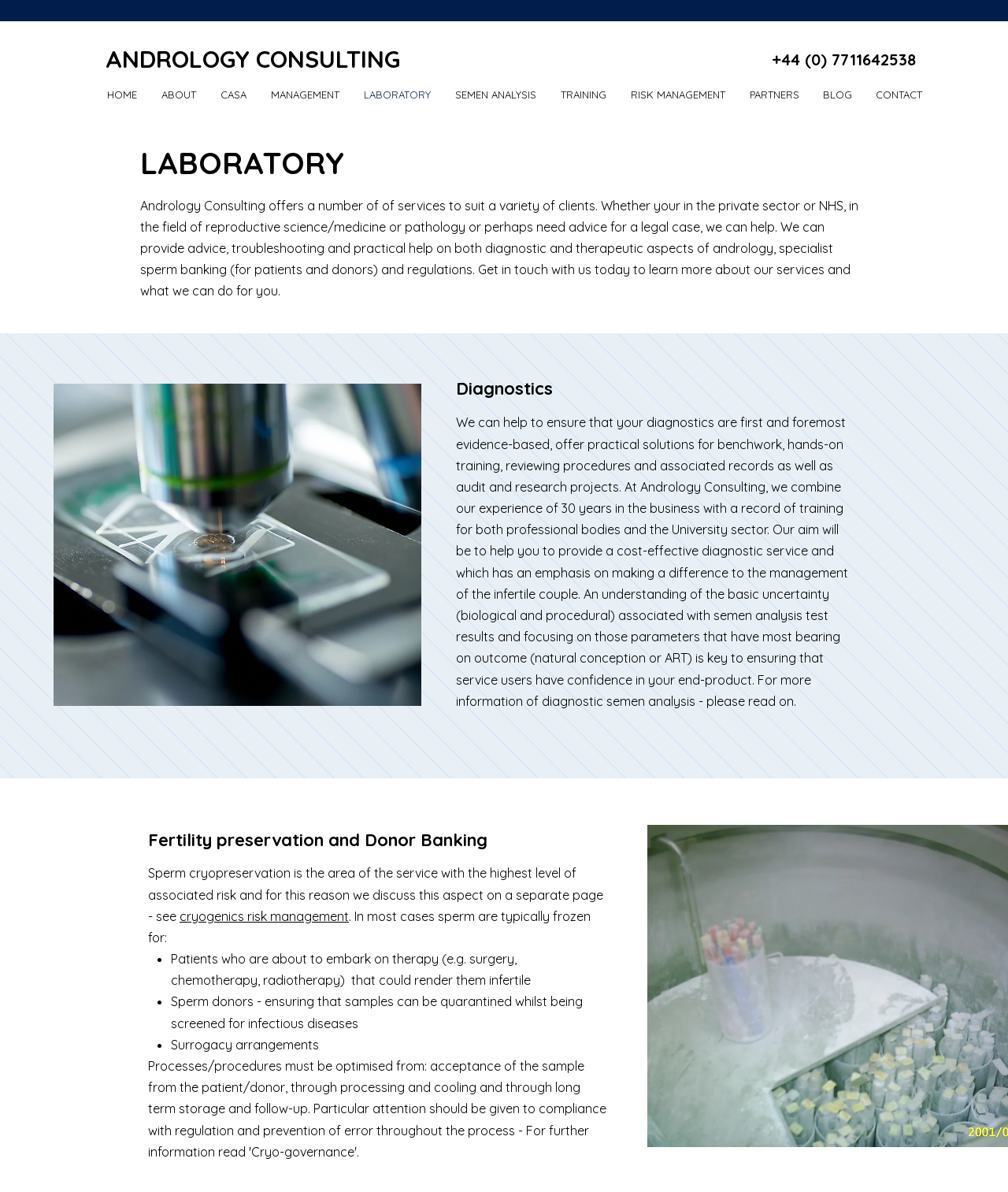What services does Andrology Consulting offer?
Please respond to the question with a detailed and informative answer.

I found the services by reading the text on the webpage, which mentions 'Diagnostics', 'Fertility preservation and Donor Banking', and other services that Andrology Consulting offers to its clients.